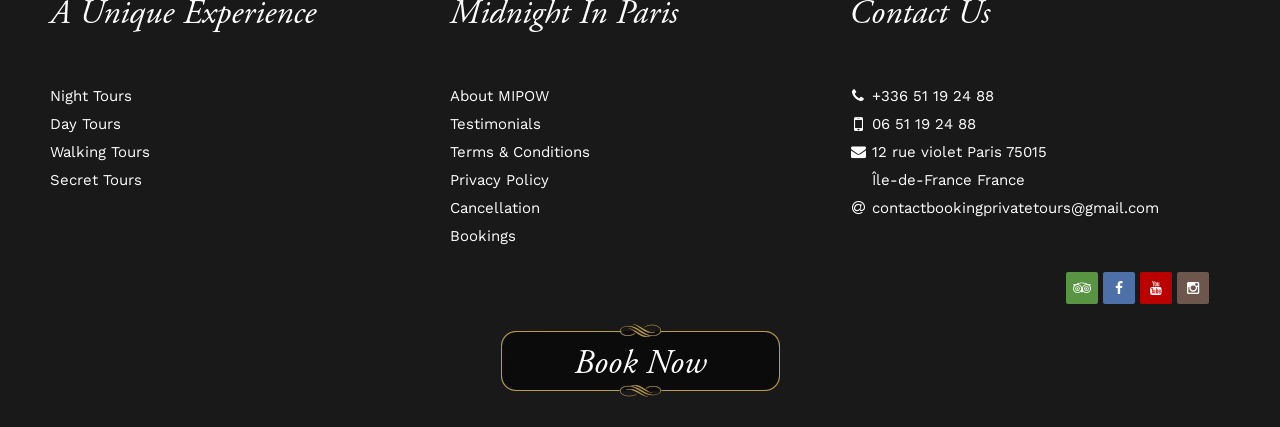Bounding box coordinates are given in the format (top-left x, top-left y, bottom-right x, bottom-right y). All values should be floating point numbers between 0 and 1. Provide the bounding box coordinate for the UI element described as: Terms & Conditions

[0.351, 0.335, 0.461, 0.377]